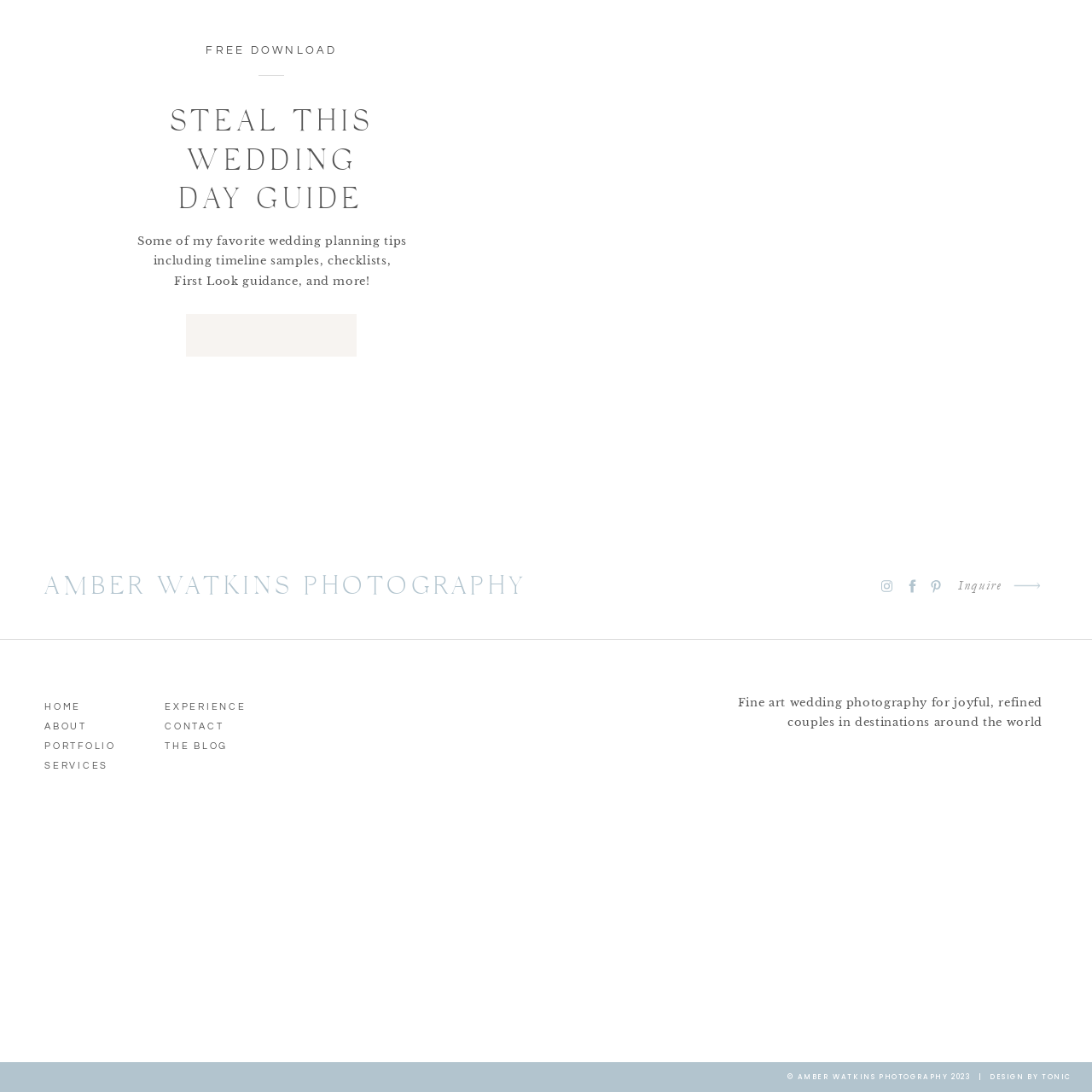What is the aesthetic style of the design? Focus on the image highlighted by the red bounding box and respond with a single word or a brief phrase.

Modern